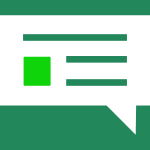Please analyze the image and give a detailed answer to the question:
Who are the collaborators in the research?

According to the caption, Crumbs and Fractal are the two entities that have undertaken collaborative research on models for the transparent exchange of data and its ownership among publishers, advertisers, and users.